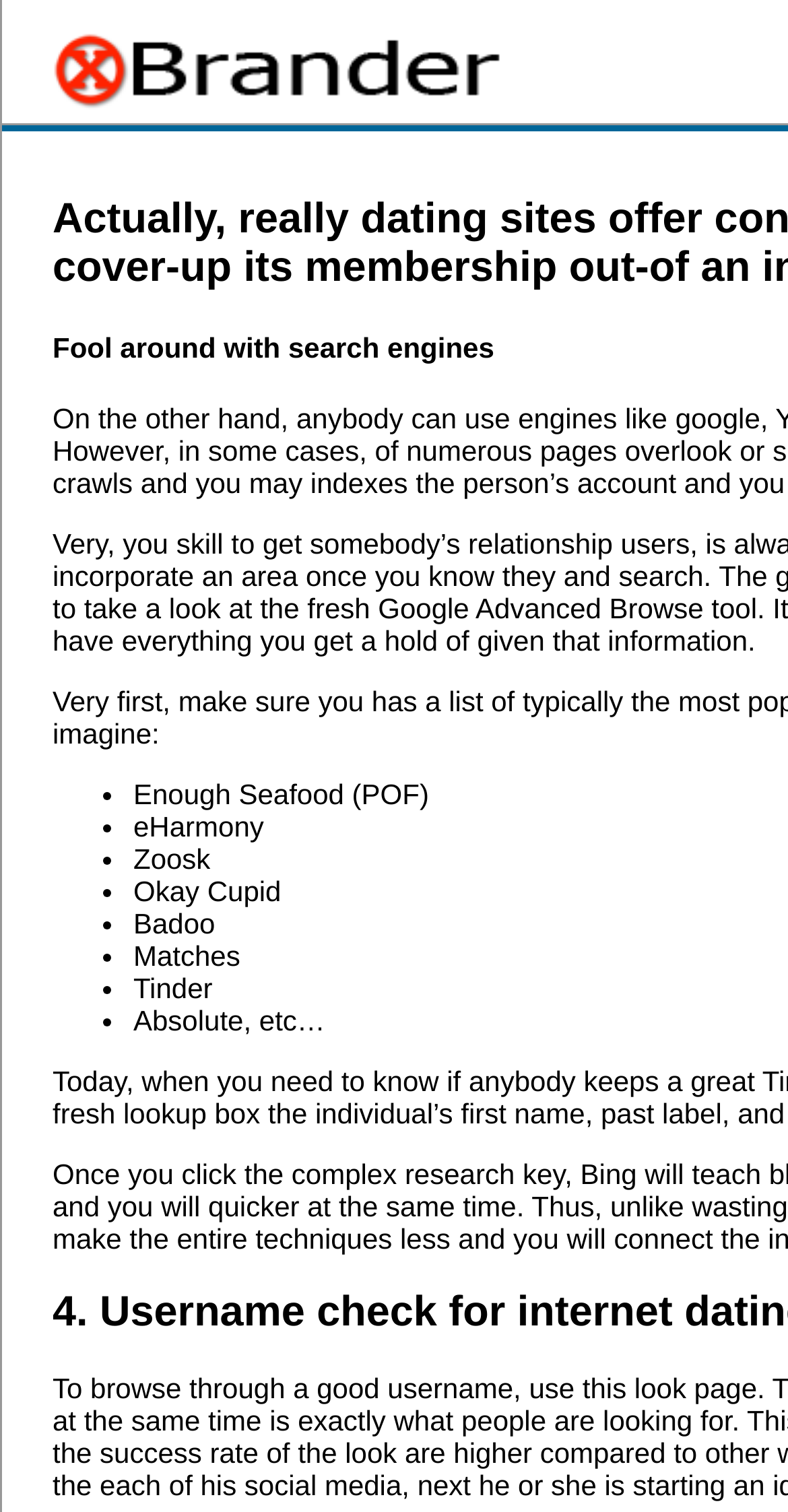What is the last dating site mentioned?
Please ensure your answer is as detailed and informative as possible.

The last item in the list of dating sites is mentioned as 'Absolute, etc…', indicating that there may be more sites not listed.